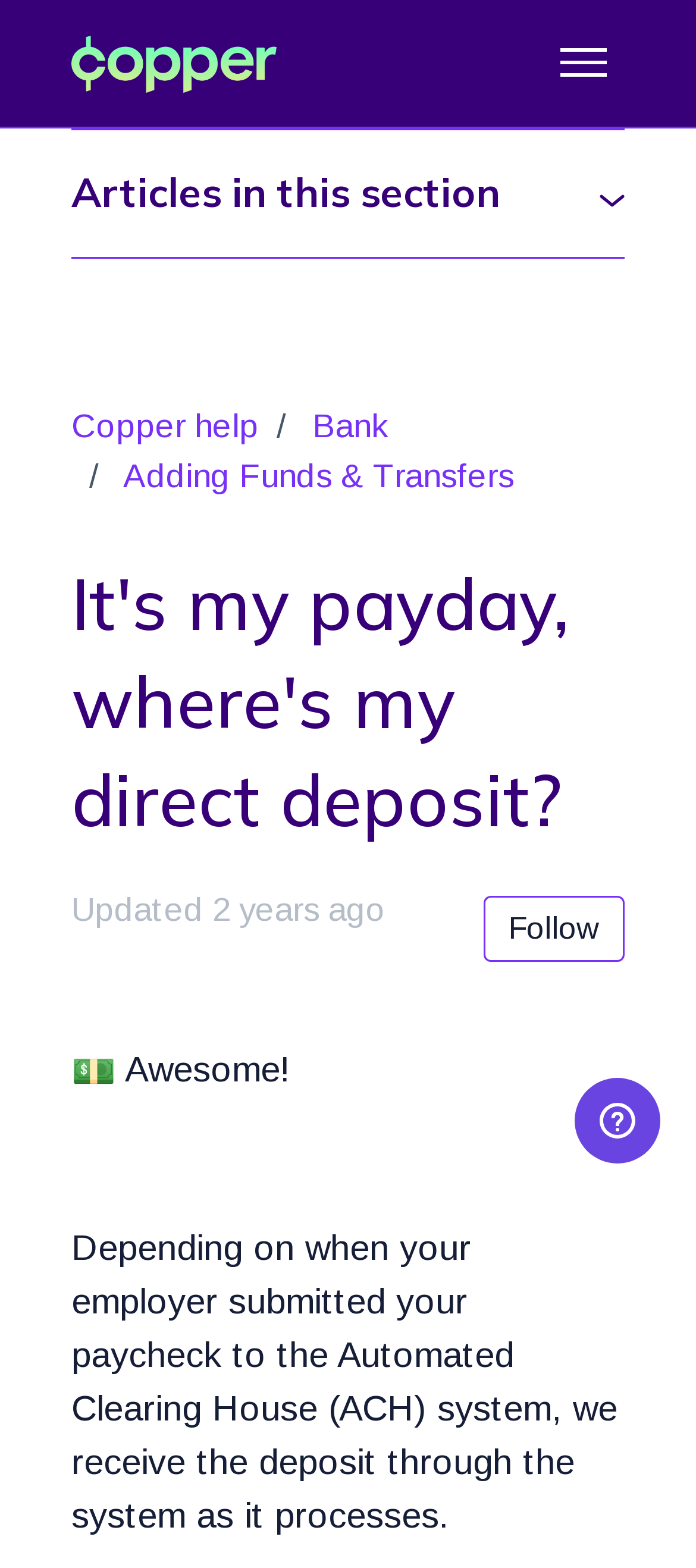Can you extract the primary headline text from the webpage?

It's my payday, where's my direct deposit?